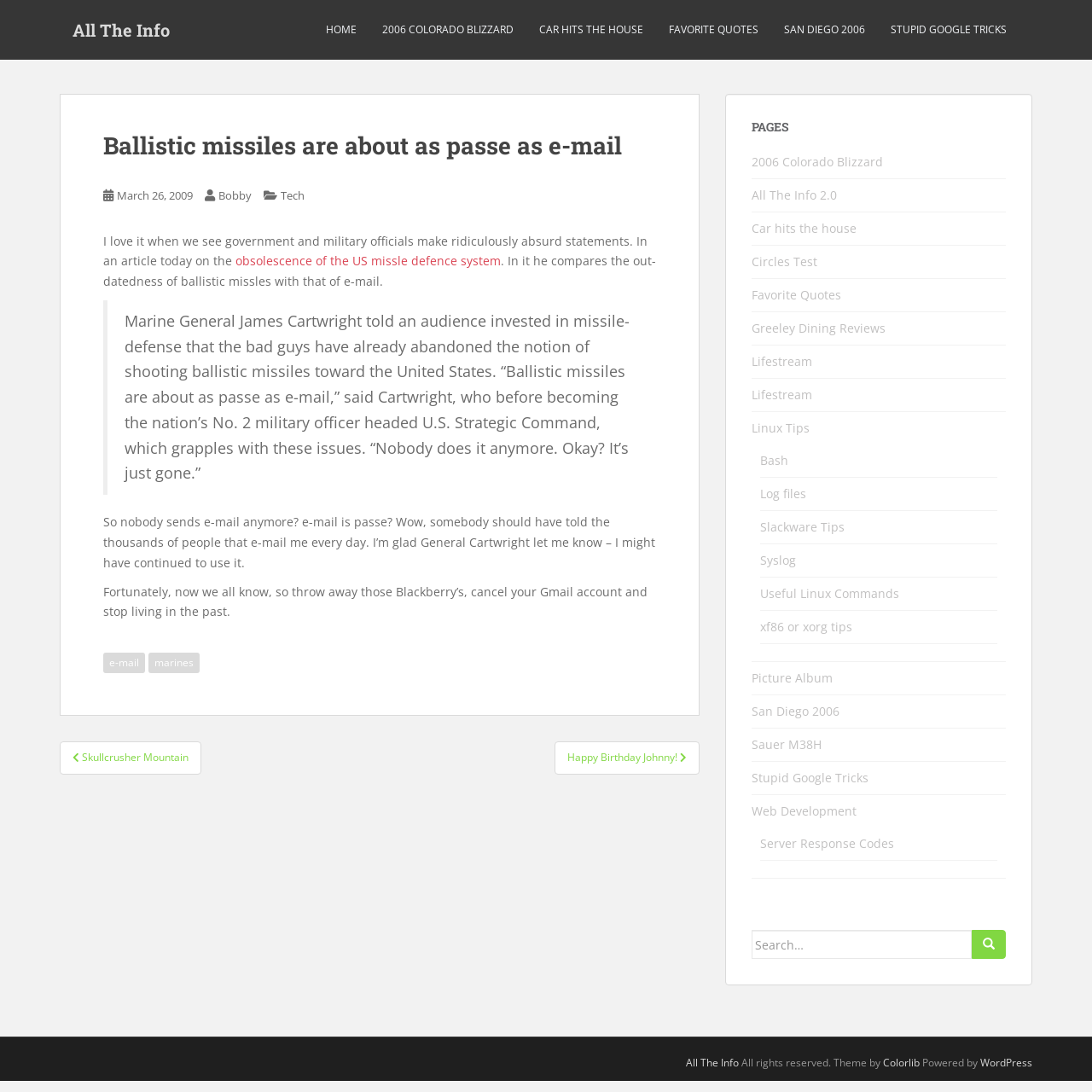Pinpoint the bounding box coordinates for the area that should be clicked to perform the following instruction: "Click to share on Mastodon".

None